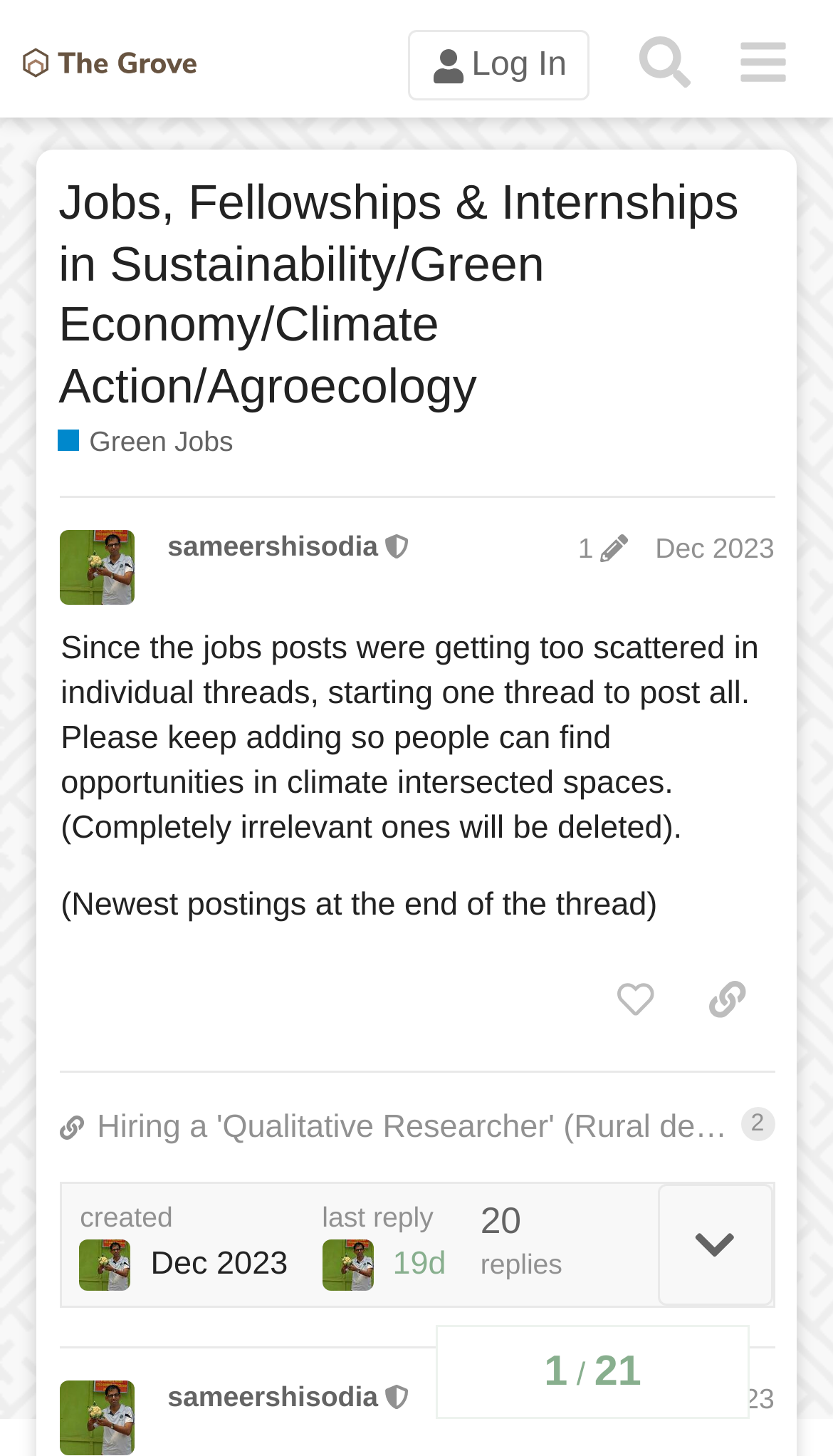How many posts are there in the thread?
Answer with a single word or phrase by referring to the visual content.

At least 1